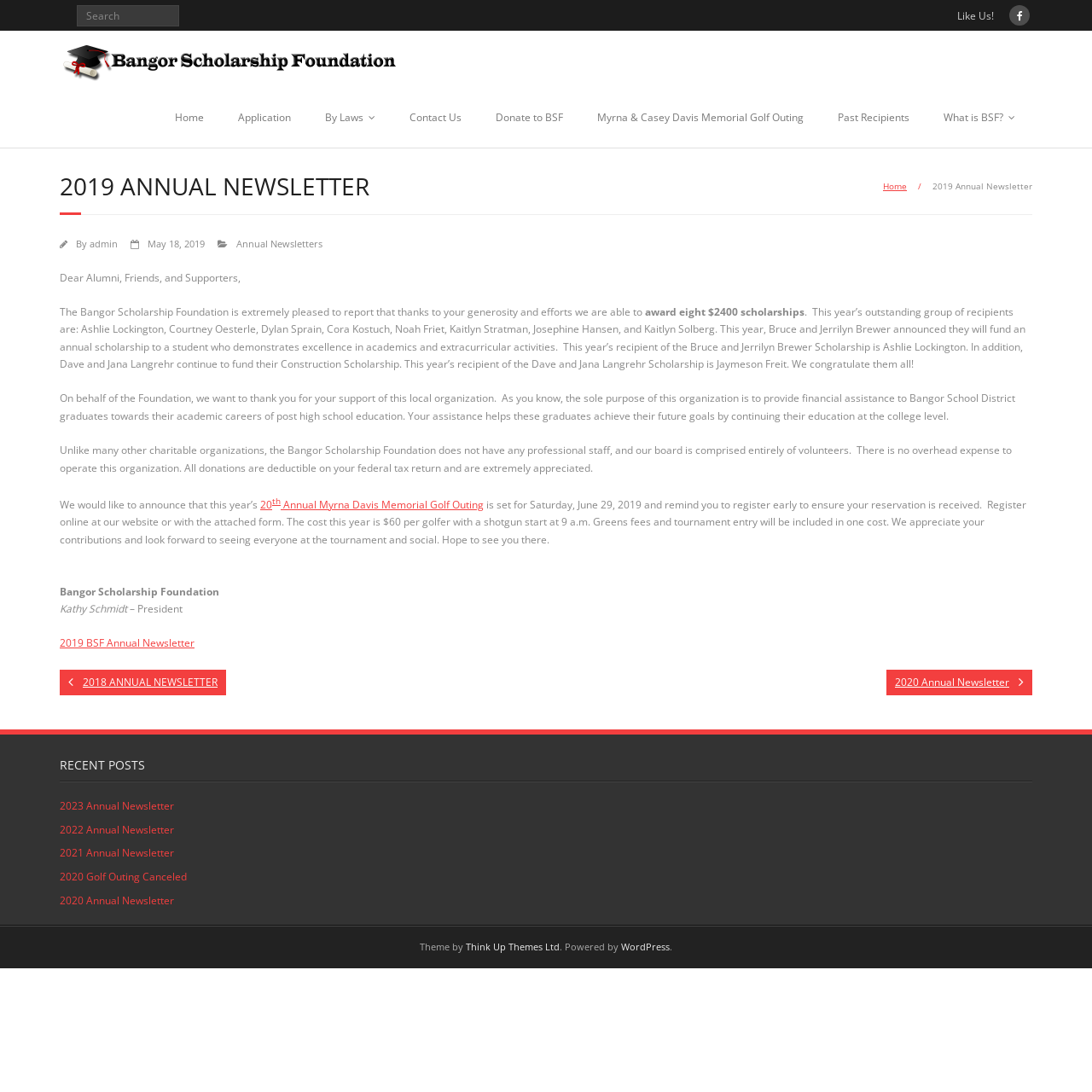Please answer the following question using a single word or phrase: 
How many scholarships were awarded?

Eight